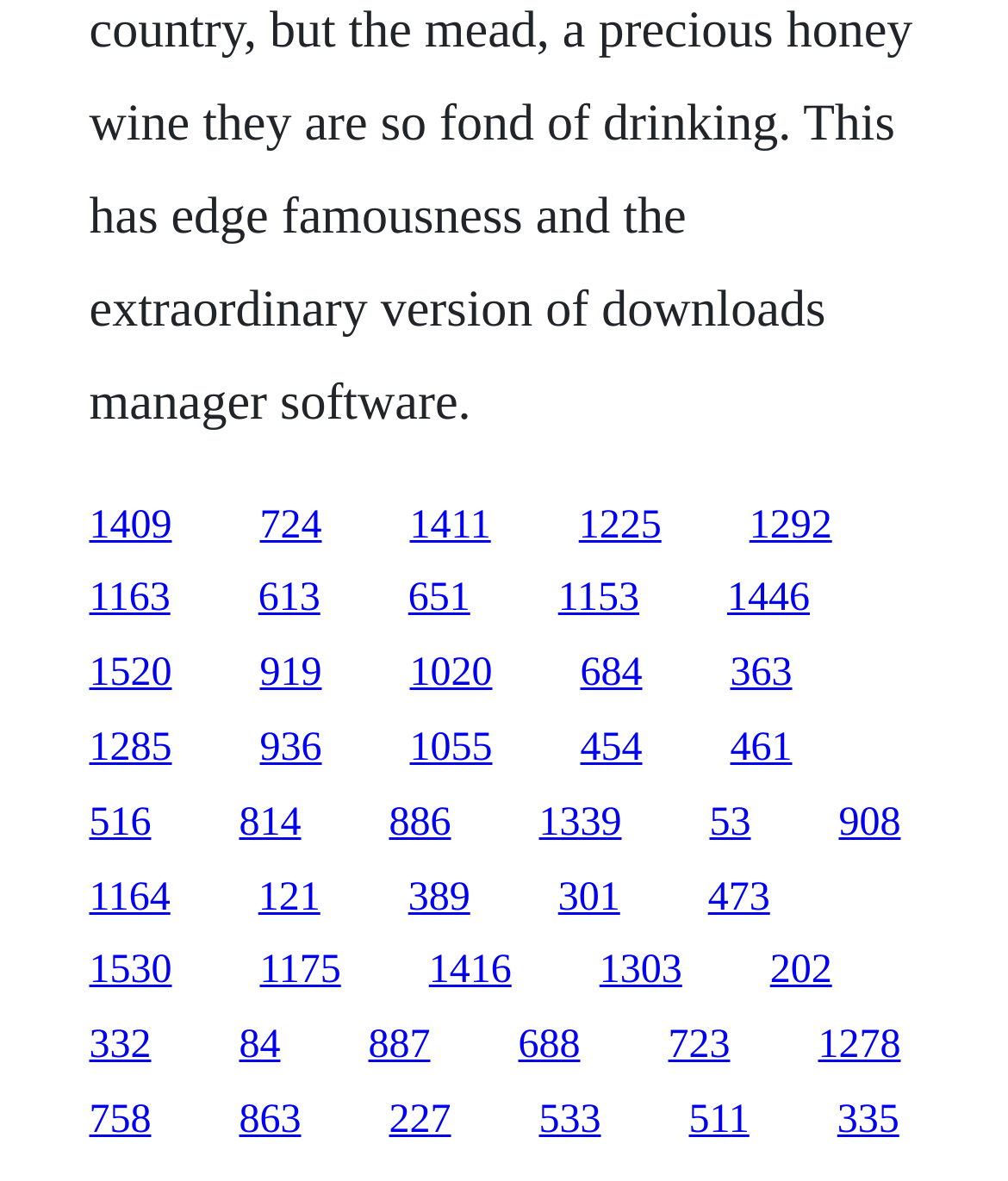Can you find the bounding box coordinates of the area I should click to execute the following instruction: "explore the fourth link"?

[0.574, 0.426, 0.656, 0.463]